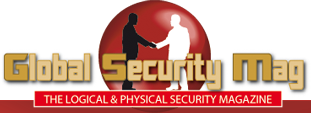Give an elaborate caption for the image.

The image showcases the logo of "Global Security Mag," a publication dedicated to logical and physical security. The logo features two silhouetted figures engaged in a handshake, symbolizing collaboration and partnership in the security industry. The vibrant red background adds emphasis and draws attention, while the bold gold lettering of the magazine's name, along with the tagline "THE LOGICAL & PHYSICAL SECURITY MAGAZINE," highlights its focus on providing insights and information pertinent to both logical (cyber) and physical security sectors. This visual representation signifies the magazine's commitment to fostering communication and awareness in the security community.